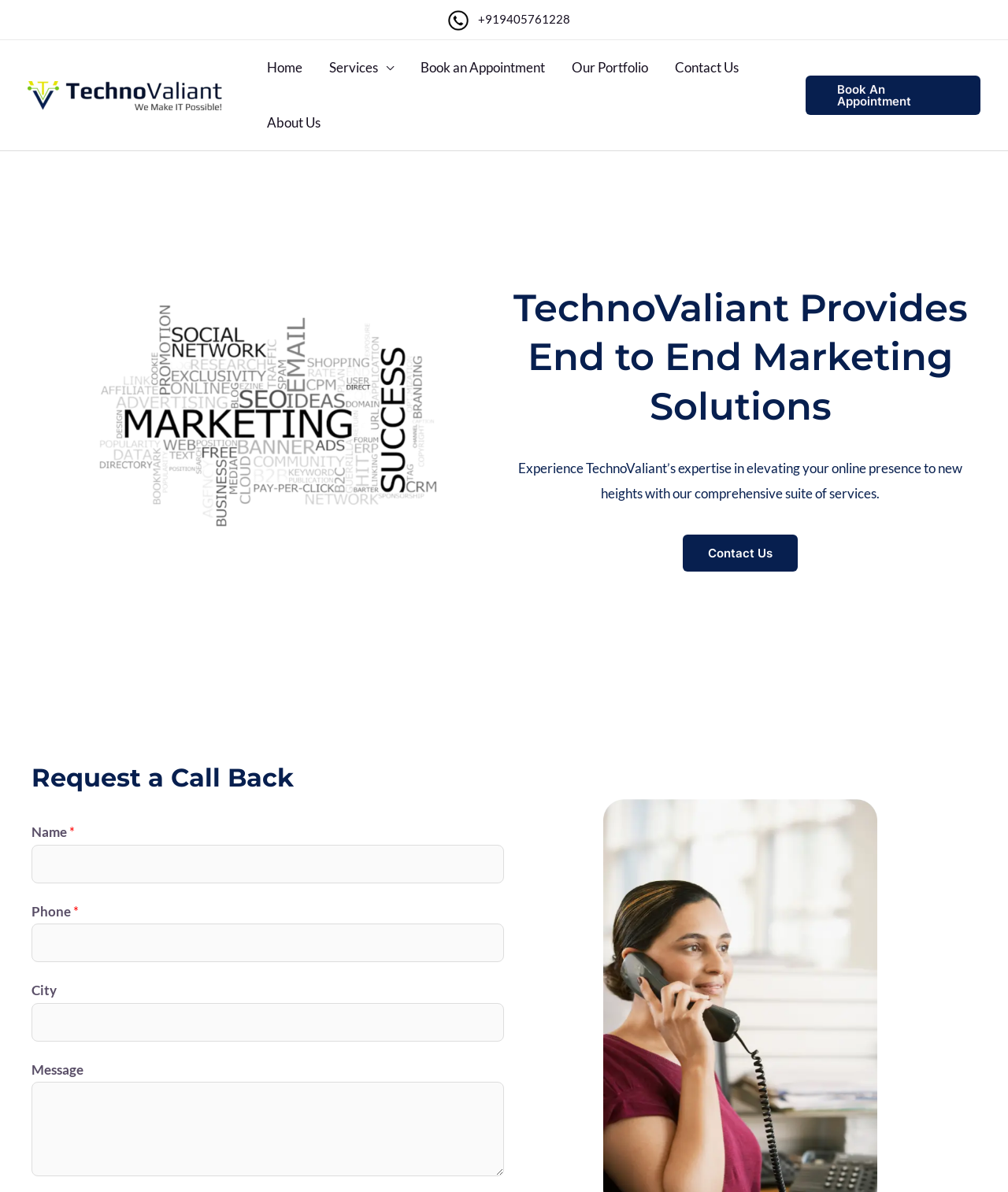Pinpoint the bounding box coordinates of the clickable area necessary to execute the following instruction: "Click the Book an Appointment link". The coordinates should be given as four float numbers between 0 and 1, namely [left, top, right, bottom].

[0.8, 0.063, 0.973, 0.096]